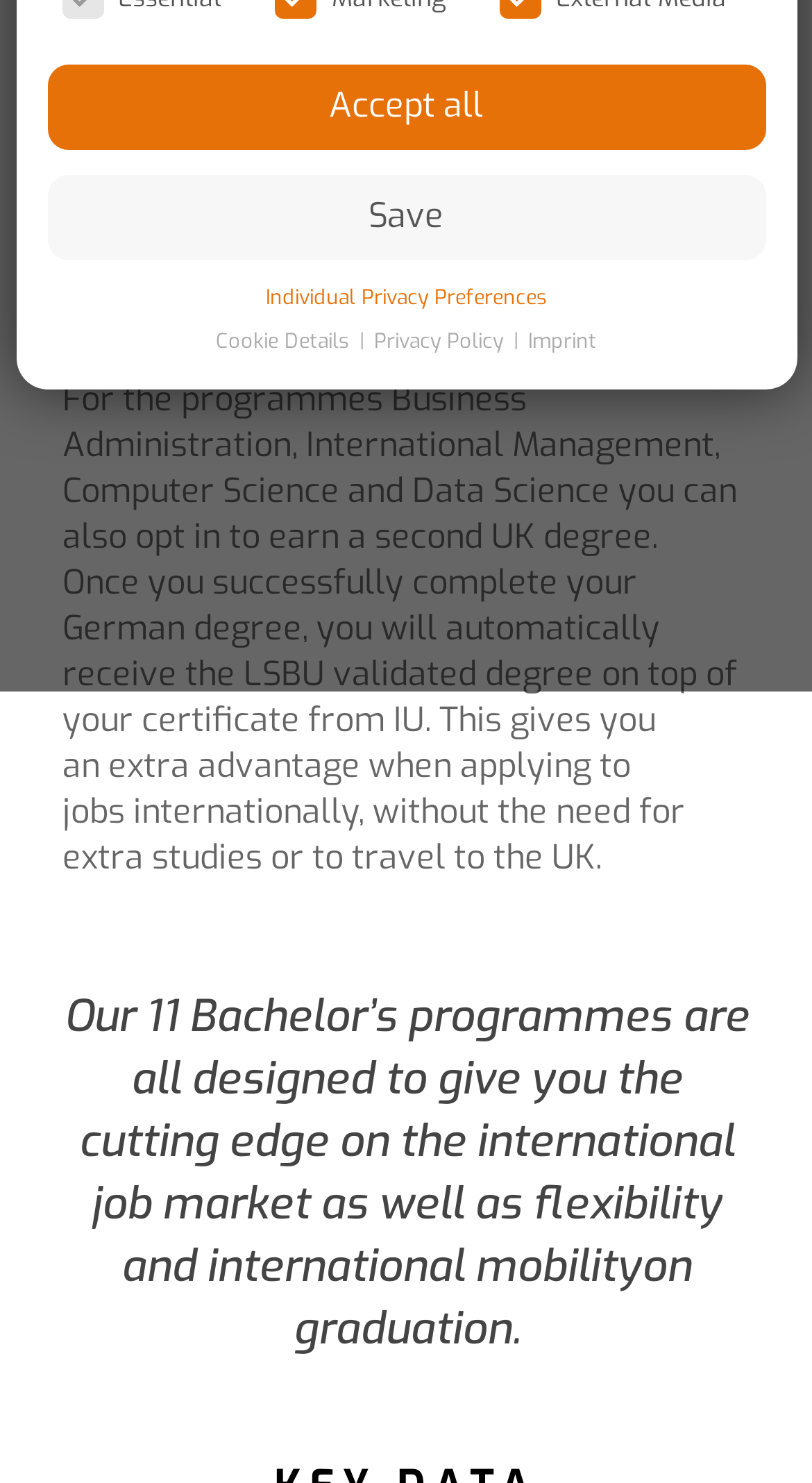Please determine the bounding box coordinates for the element with the description: "Imprint".

[0.858, 0.967, 0.942, 0.985]